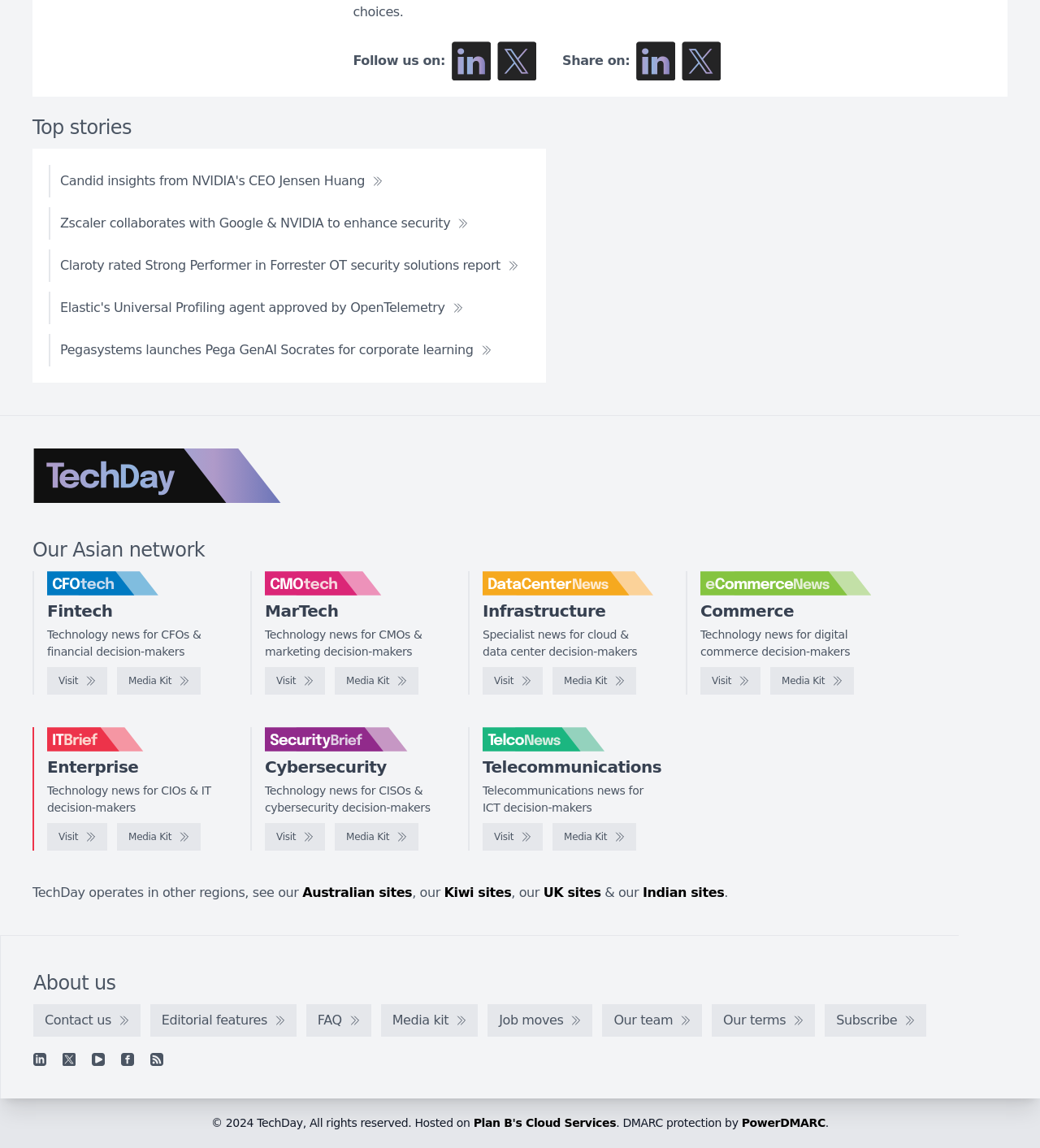Respond with a single word or phrase for the following question: 
What is the purpose of the 'Follow us on:' section?

Social media links